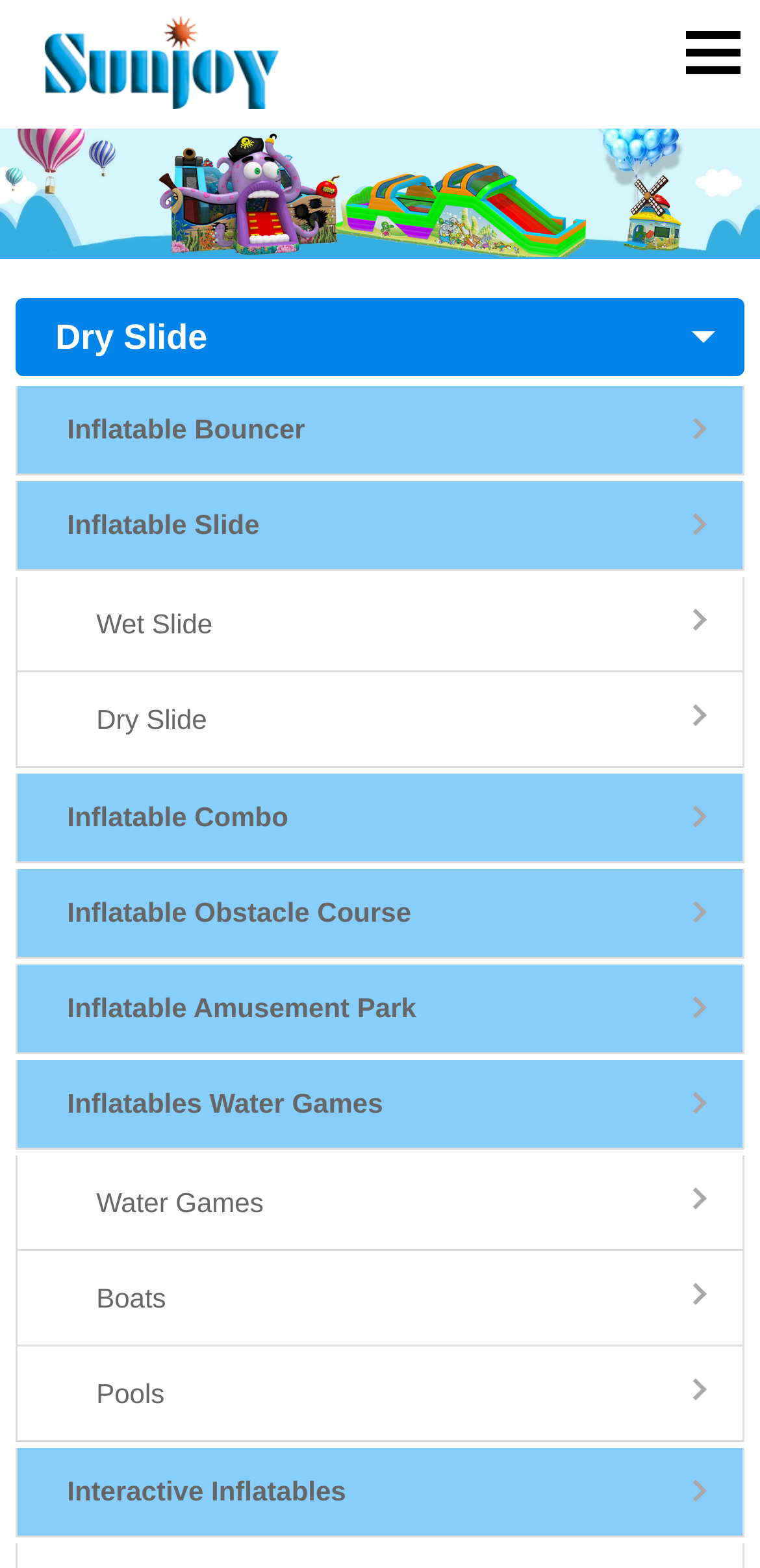Identify the bounding box coordinates of the area you need to click to perform the following instruction: "Browse the Boats category".

[0.022, 0.798, 0.978, 0.859]